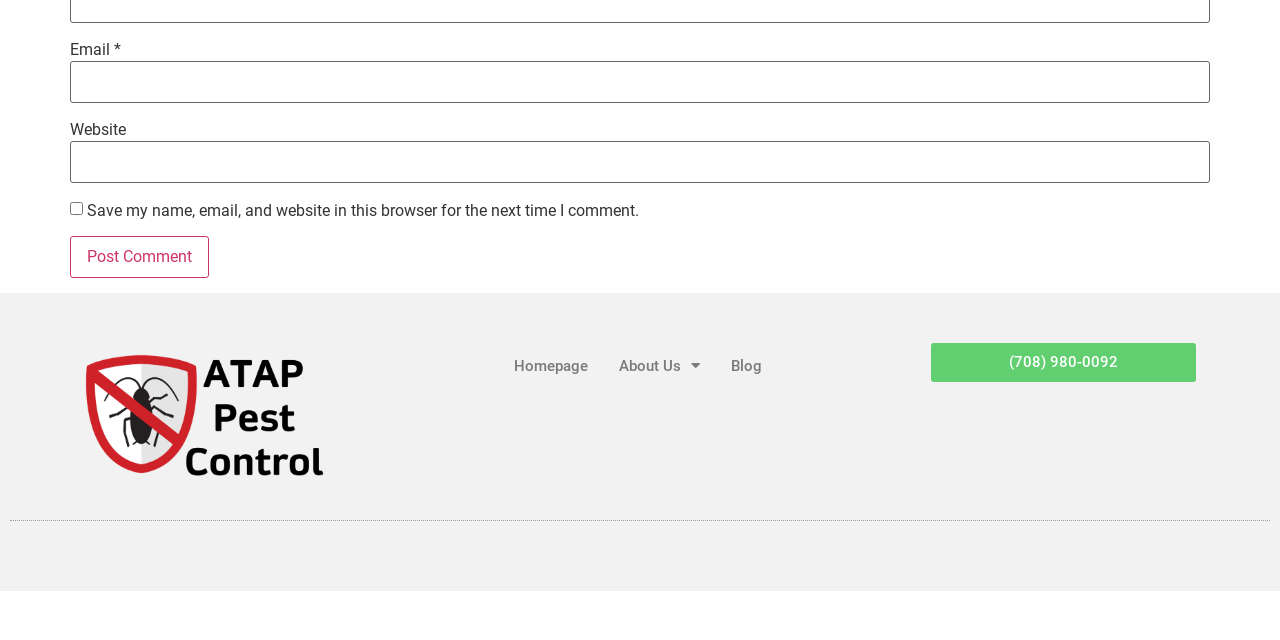Predict the bounding box of the UI element based on this description: "Next Post →".

None